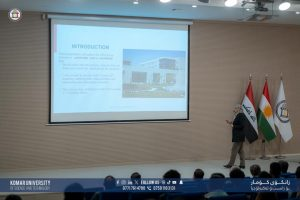Please provide a comprehensive response to the question based on the details in the image: What is located at the bottom of the image?

The image includes the university's logo and contact information at the bottom, emphasizing its identity and accessibility, making it easy for viewers to find more information about the institution.